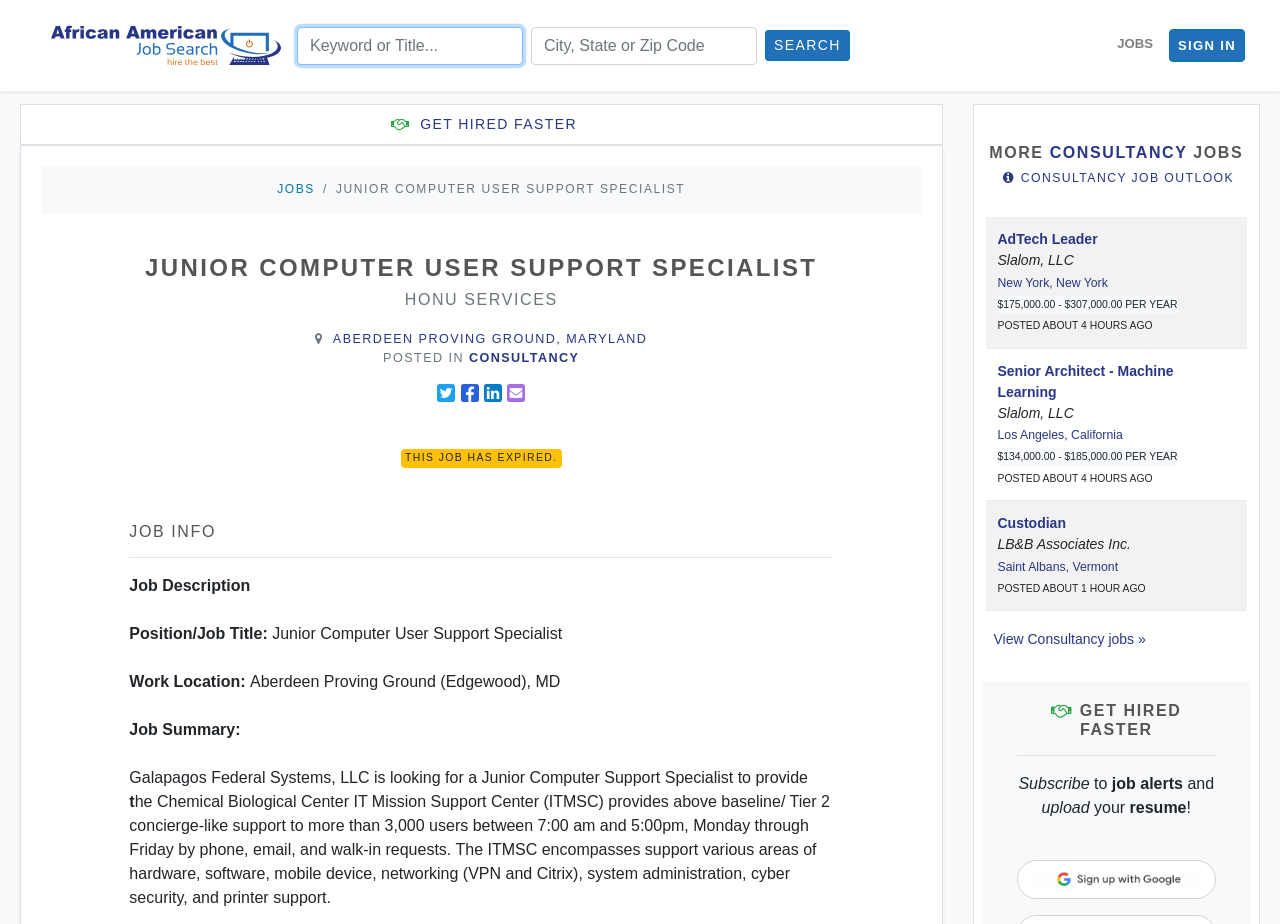What is the purpose of the ITMSC?
From the details in the image, provide a complete and detailed answer to the question.

I found the purpose of the ITMSC by reading the job summary, which mentions that the ITMSC provides above baseline/Tier 2 concierge-like support to more than 3,000 users between 7:00 am and 5:00 pm, Monday through Friday by phone, email, and walk-in requests.